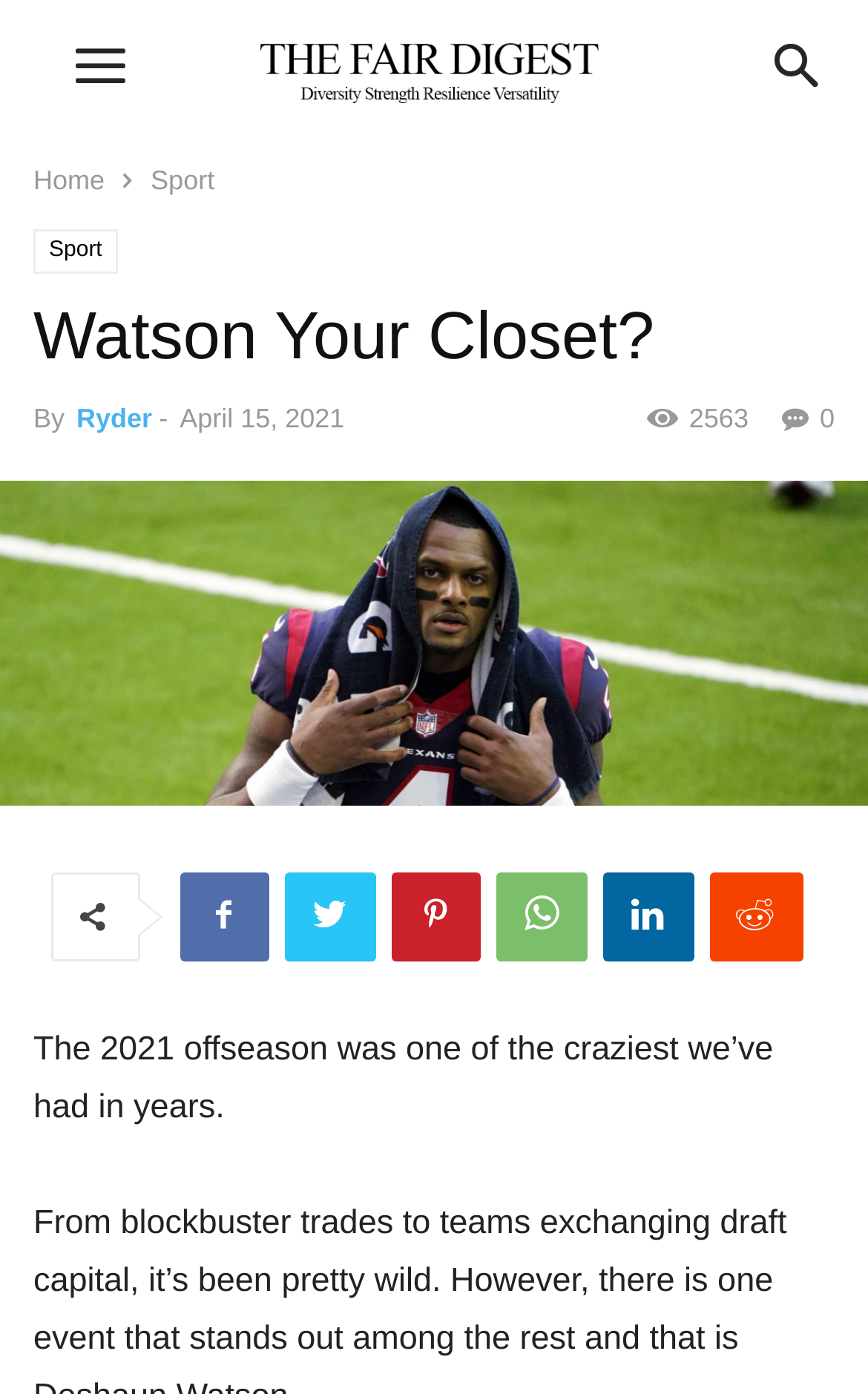Please indicate the bounding box coordinates for the clickable area to complete the following task: "Click on the share button". The coordinates should be specified as four float numbers between 0 and 1, i.e., [left, top, right, bottom].

[0.901, 0.289, 0.962, 0.311]